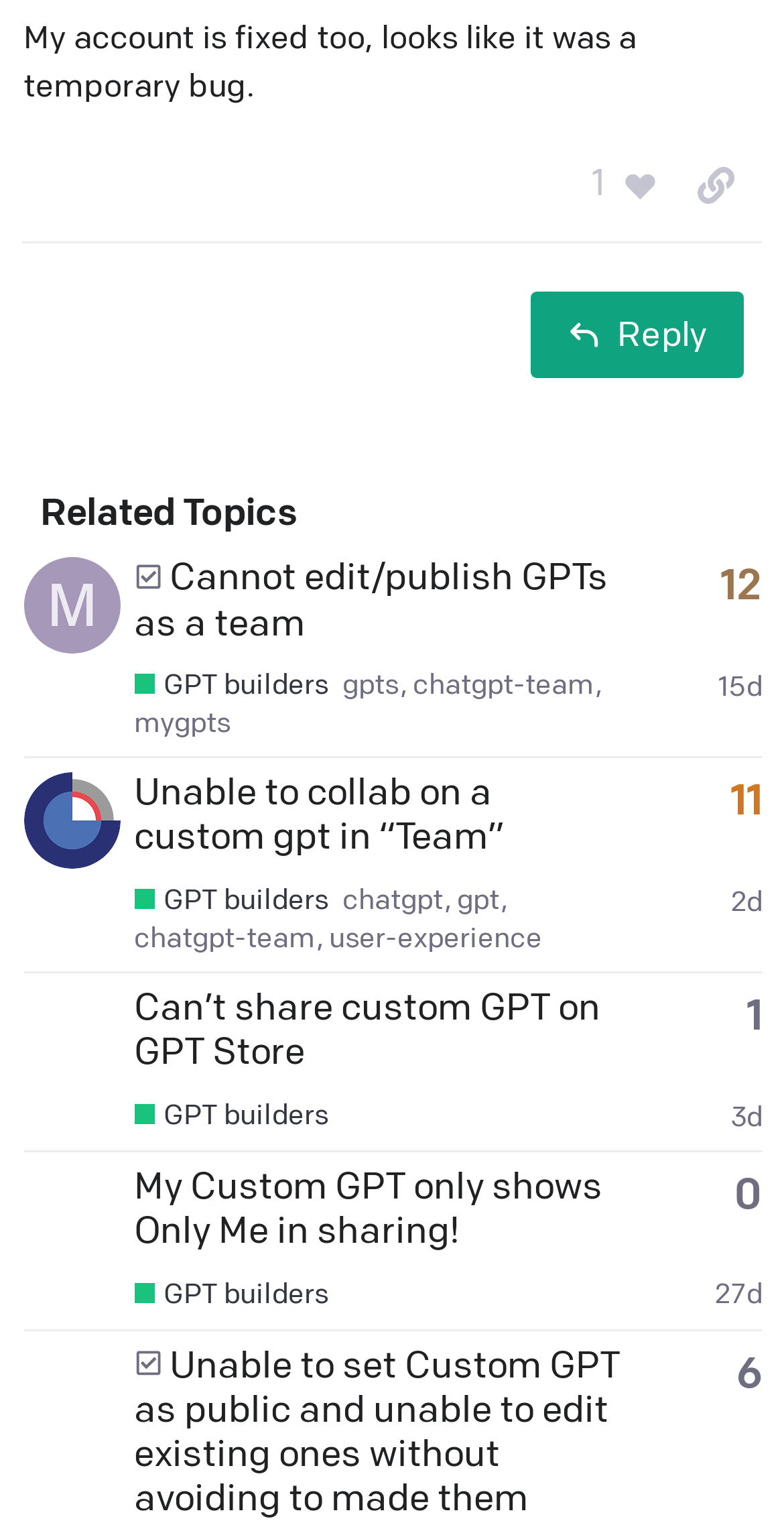Locate the bounding box coordinates of the area where you should click to accomplish the instruction: "View the topic with 11 replies".

[0.931, 0.506, 0.973, 0.545]